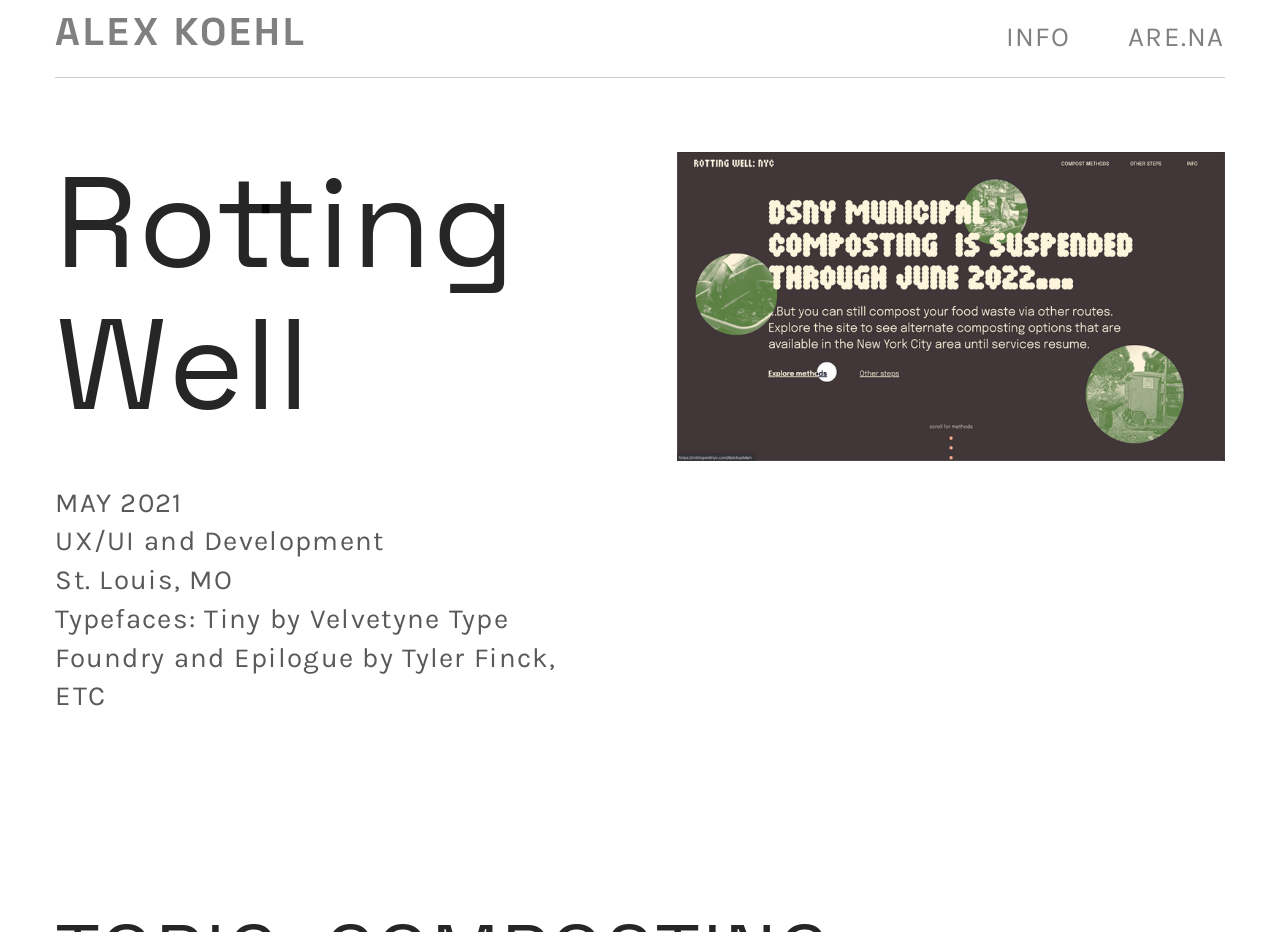Use the details in the image to answer the question thoroughly: 
How many typefaces are used in the project?

From the webpage, we can see that the typefaces used in the project are mentioned as 'Tiny by Velvetyne Type Foundry and Epilogue by Tyler Finck, ETC', which suggests that there are two typefaces used in the project.